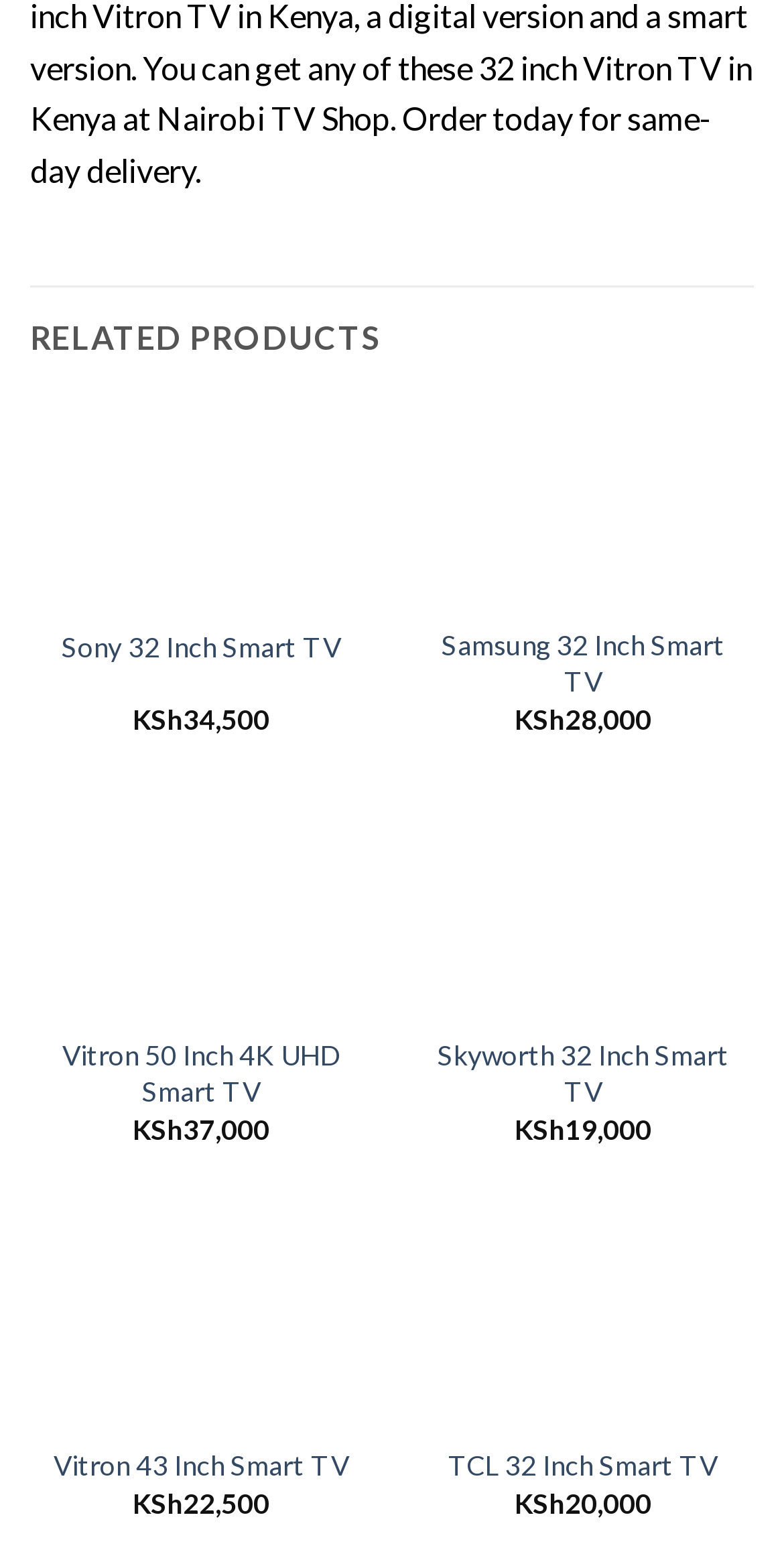How many products are listed?
Kindly offer a comprehensive and detailed response to the question.

I counted the number of product images and links on the webpage, and there are 5 products listed.